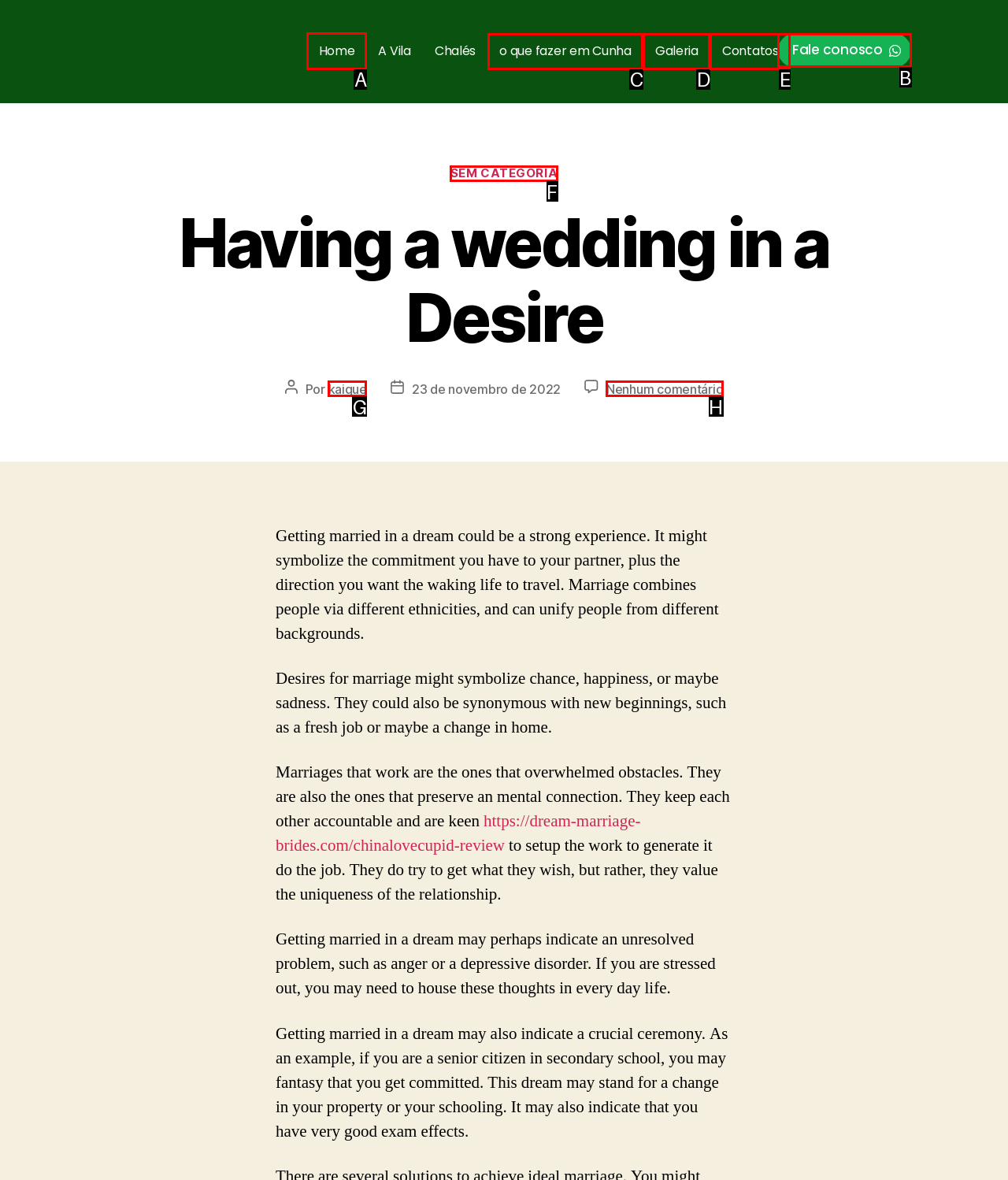Choose the HTML element that should be clicked to achieve this task: Click on Home
Respond with the letter of the correct choice.

A